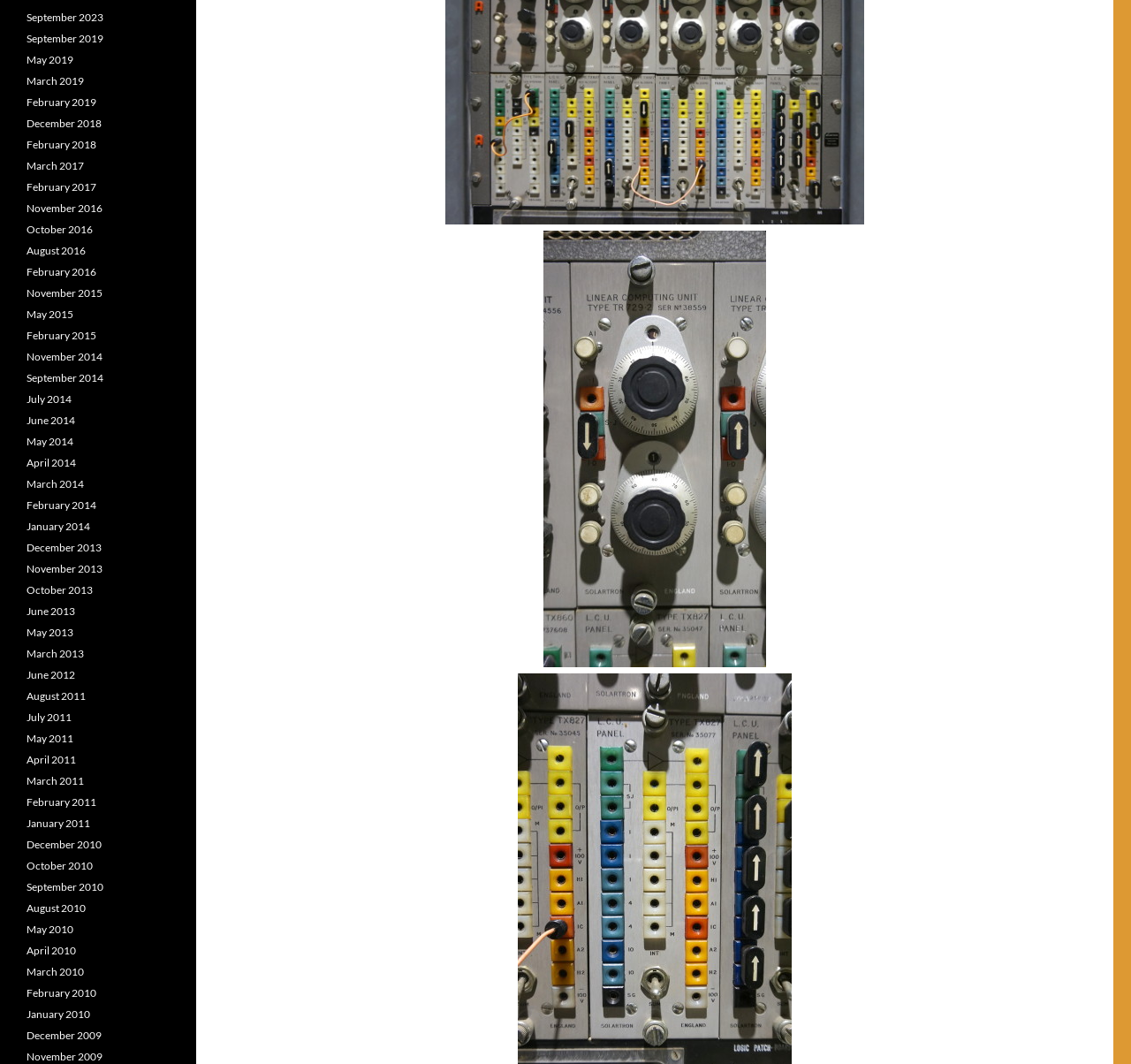Determine the bounding box coordinates for the HTML element mentioned in the following description: "alt="solartron gent pots patch"". The coordinates should be a list of four floats ranging from 0 to 1, represented as [left, top, right, bottom].

[0.394, 0.058, 0.764, 0.074]